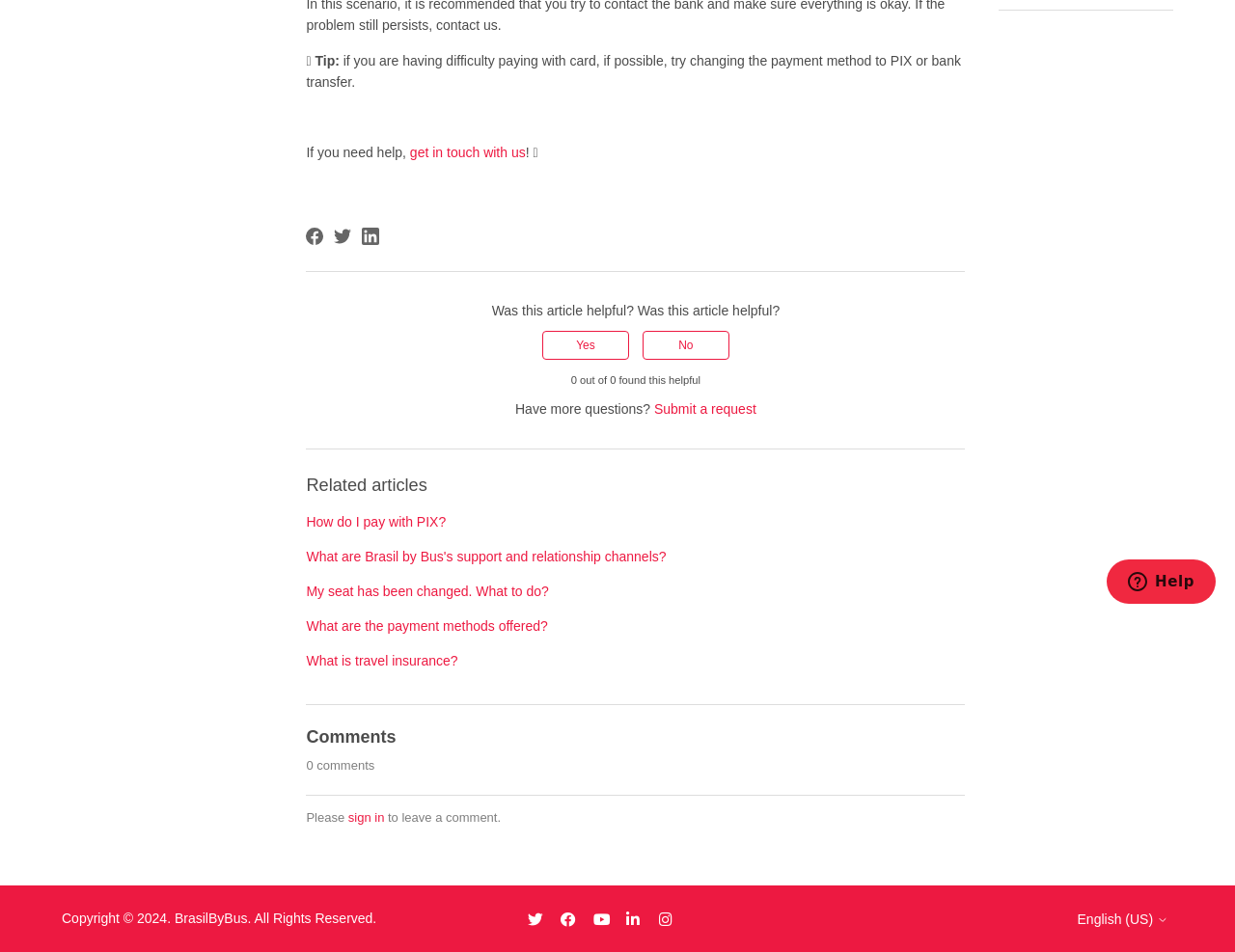Bounding box coordinates are specified in the format (top-left x, top-left y, bottom-right x, bottom-right y). All values are floating point numbers bounded between 0 and 1. Please provide the bounding box coordinate of the region this sentence describes: title="Follow us on twitter"

[0.427, 0.95, 0.451, 0.98]